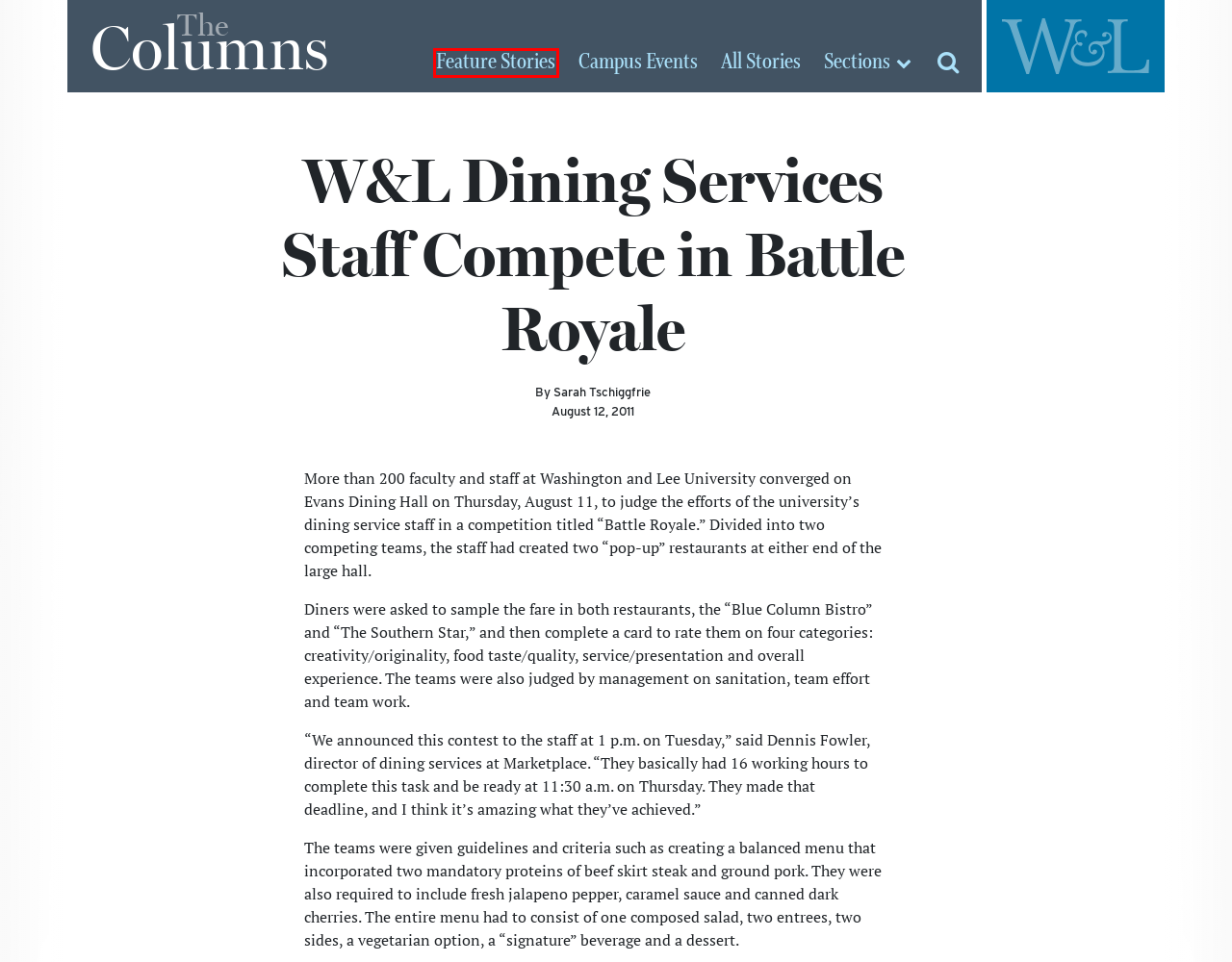You have a screenshot of a webpage, and a red bounding box highlights an element. Select the webpage description that best fits the new page after clicking the element within the bounding box. Options are:
A. Academics
B. The Columns » Contact Us » Washington and Lee University
C. Campus Life
D. The Columns » Campus Events » Washington and Lee University
E. Washington and Lee University - Official Athletics Website
F. The Columns » All Stories » Washington and Lee University
G. The Columns » Featured » Washington and Lee University » Washington and Lee University
H. Admissions & Aid

G